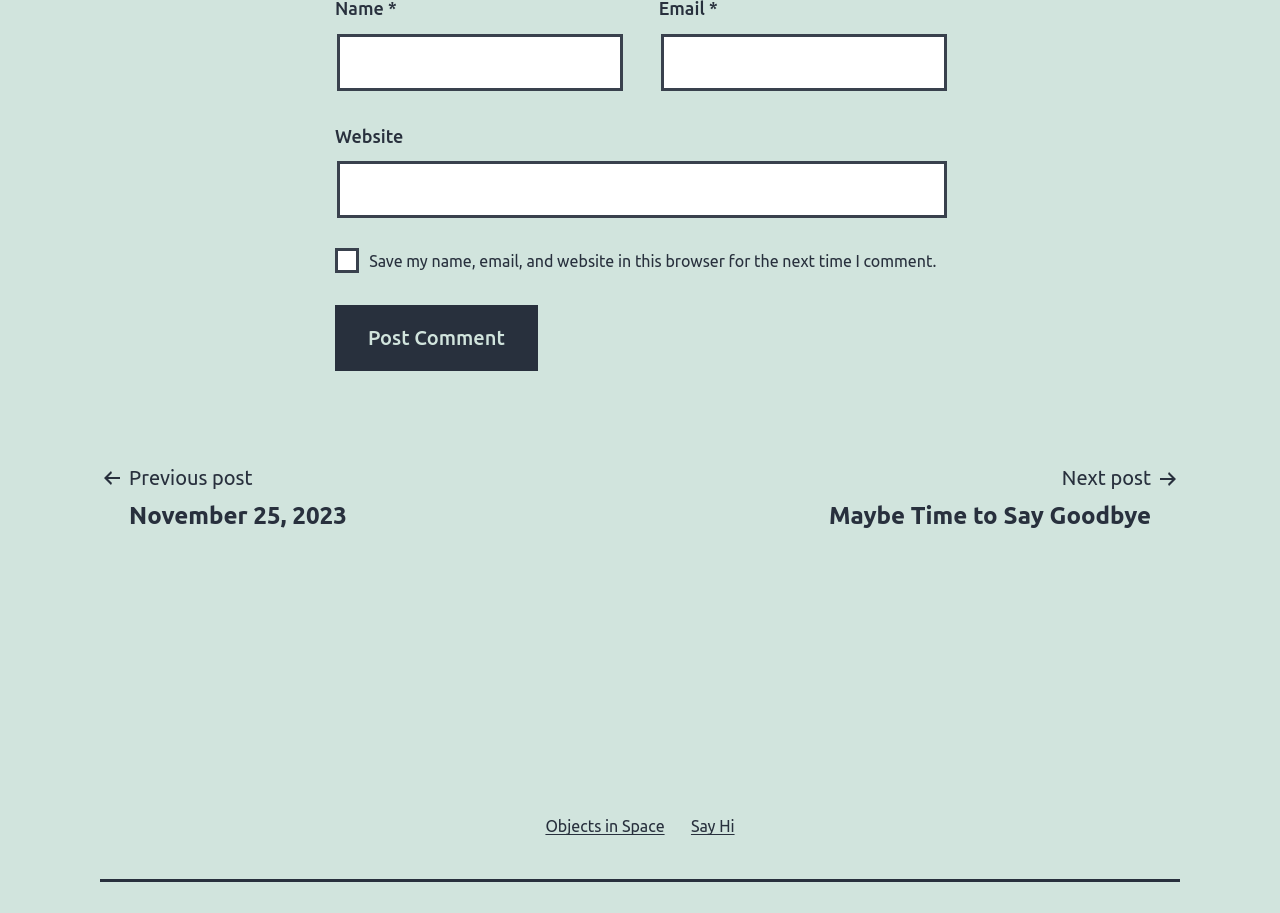Identify the bounding box coordinates of the region that should be clicked to execute the following instruction: "Visit the previous post".

[0.078, 0.505, 0.294, 0.582]